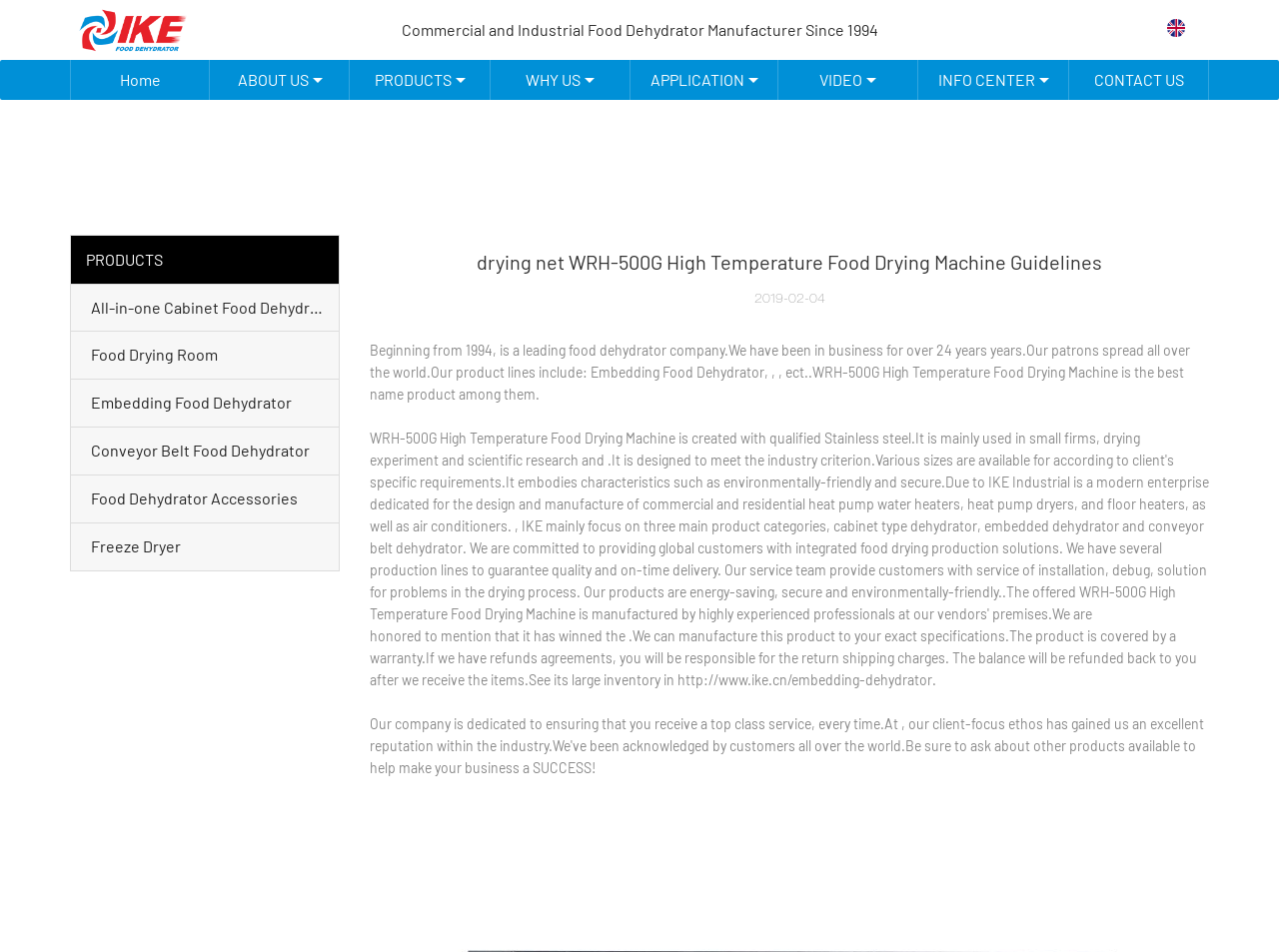Give a succinct answer to this question in a single word or phrase: 
What is the date mentioned on the webpage?

2019-02-04